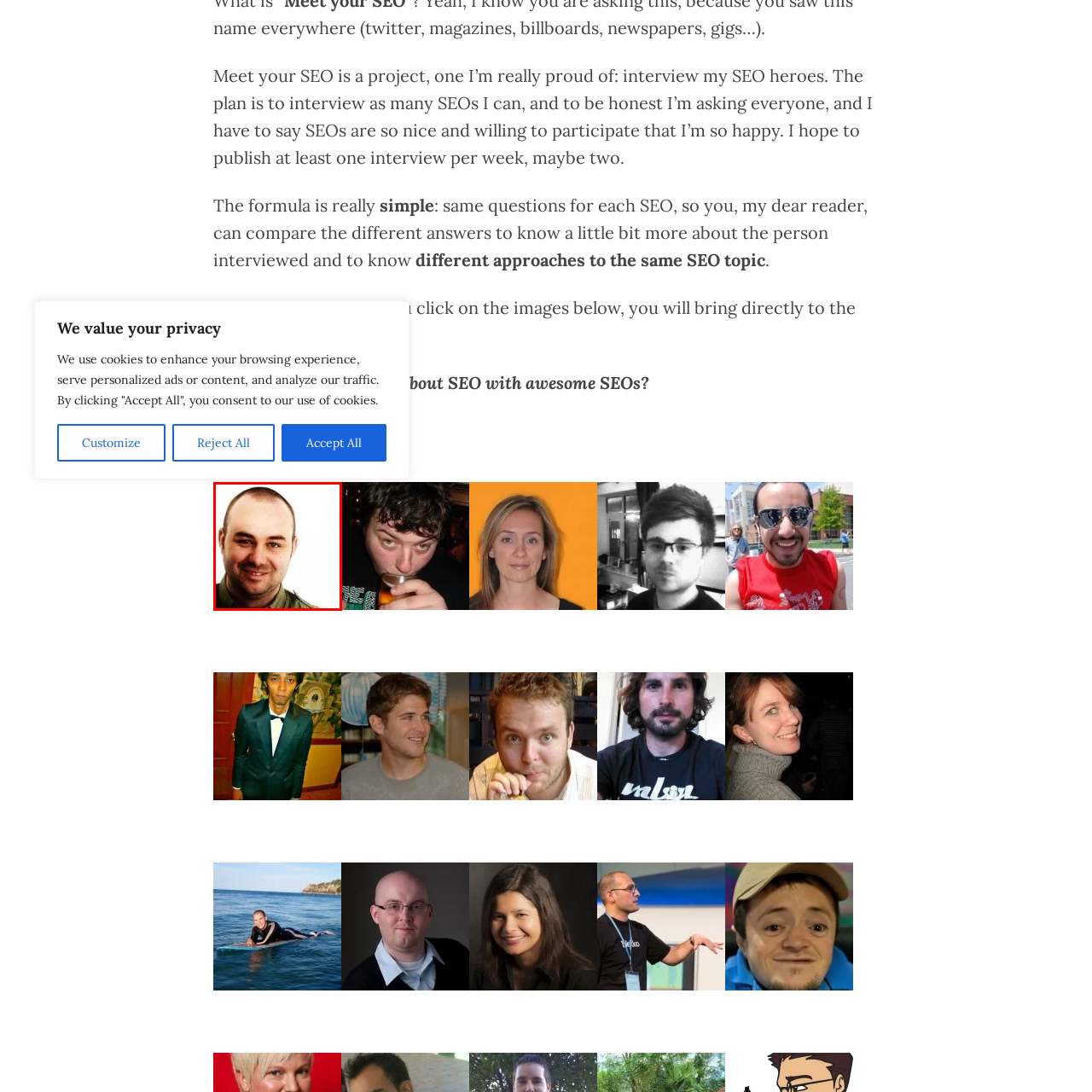What color is the man's shirt?
Examine the area marked by the red bounding box and respond with a one-word or short phrase answer.

Green